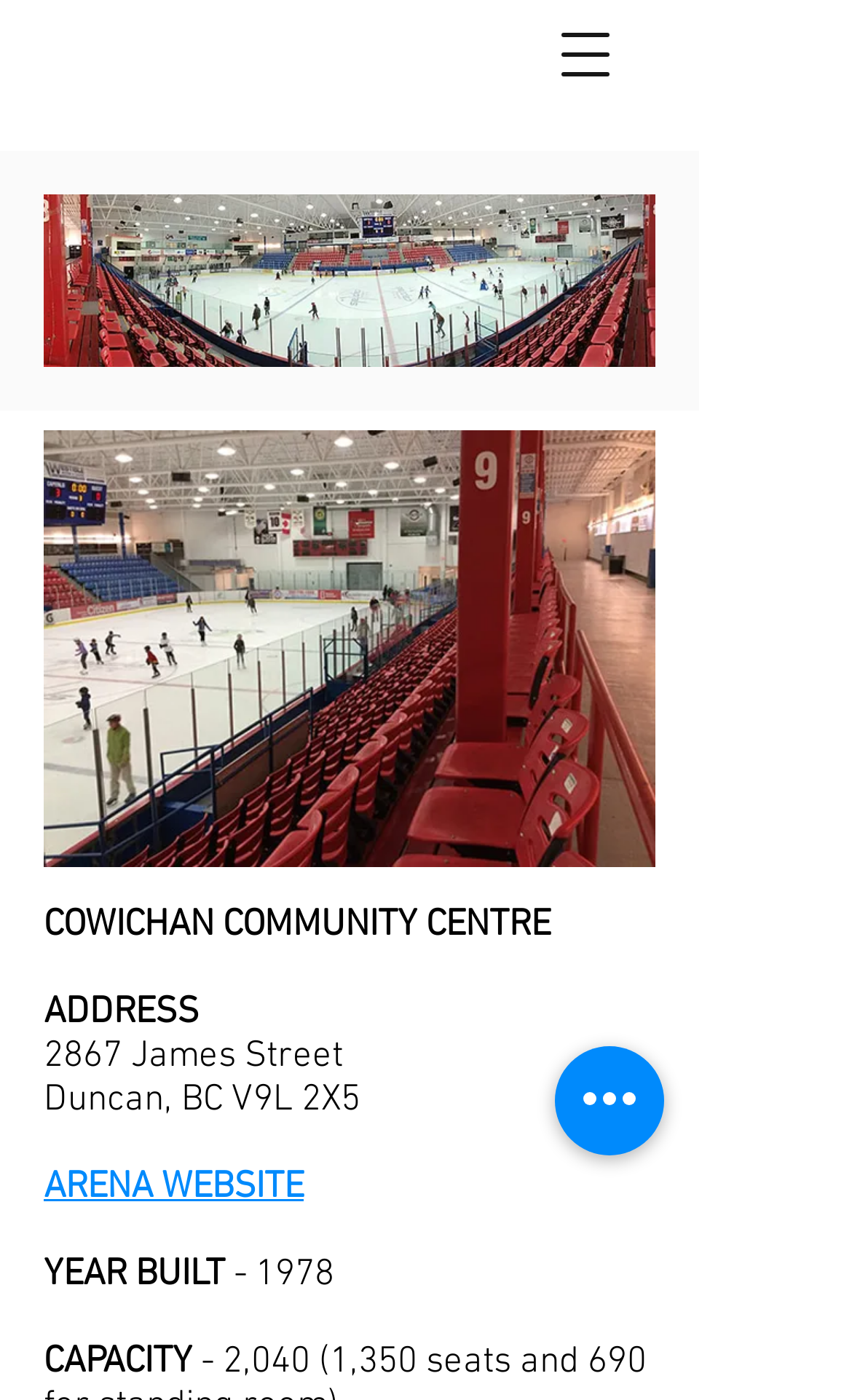Respond to the question with just a single word or phrase: 
What is the capacity of the Cowichan Community Centre?

Unknown